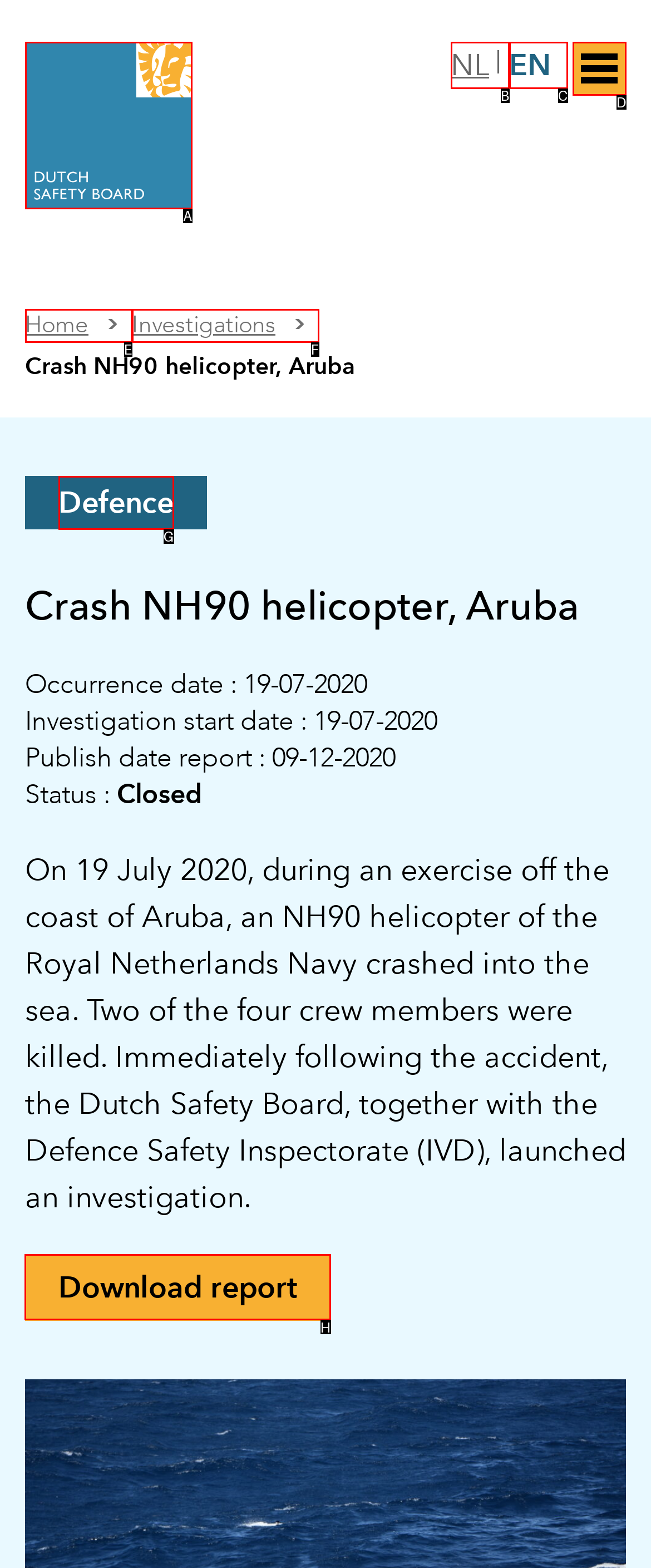Select the appropriate letter to fulfill the given instruction: Download the report
Provide the letter of the correct option directly.

H